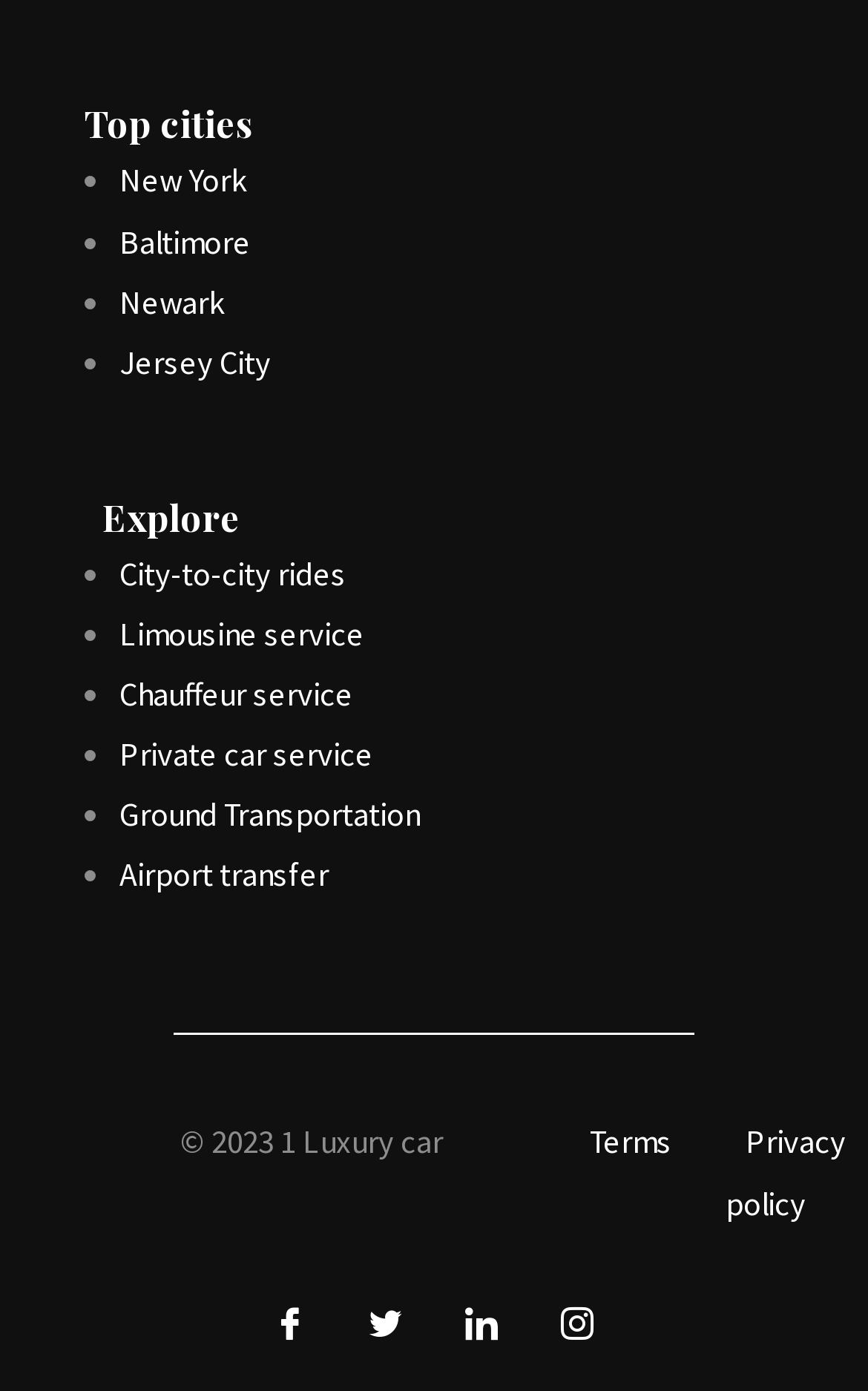Identify the coordinates of the bounding box for the element described below: "Private car service". Return the coordinates as four float numbers between 0 and 1: [left, top, right, bottom].

[0.138, 0.528, 0.43, 0.557]